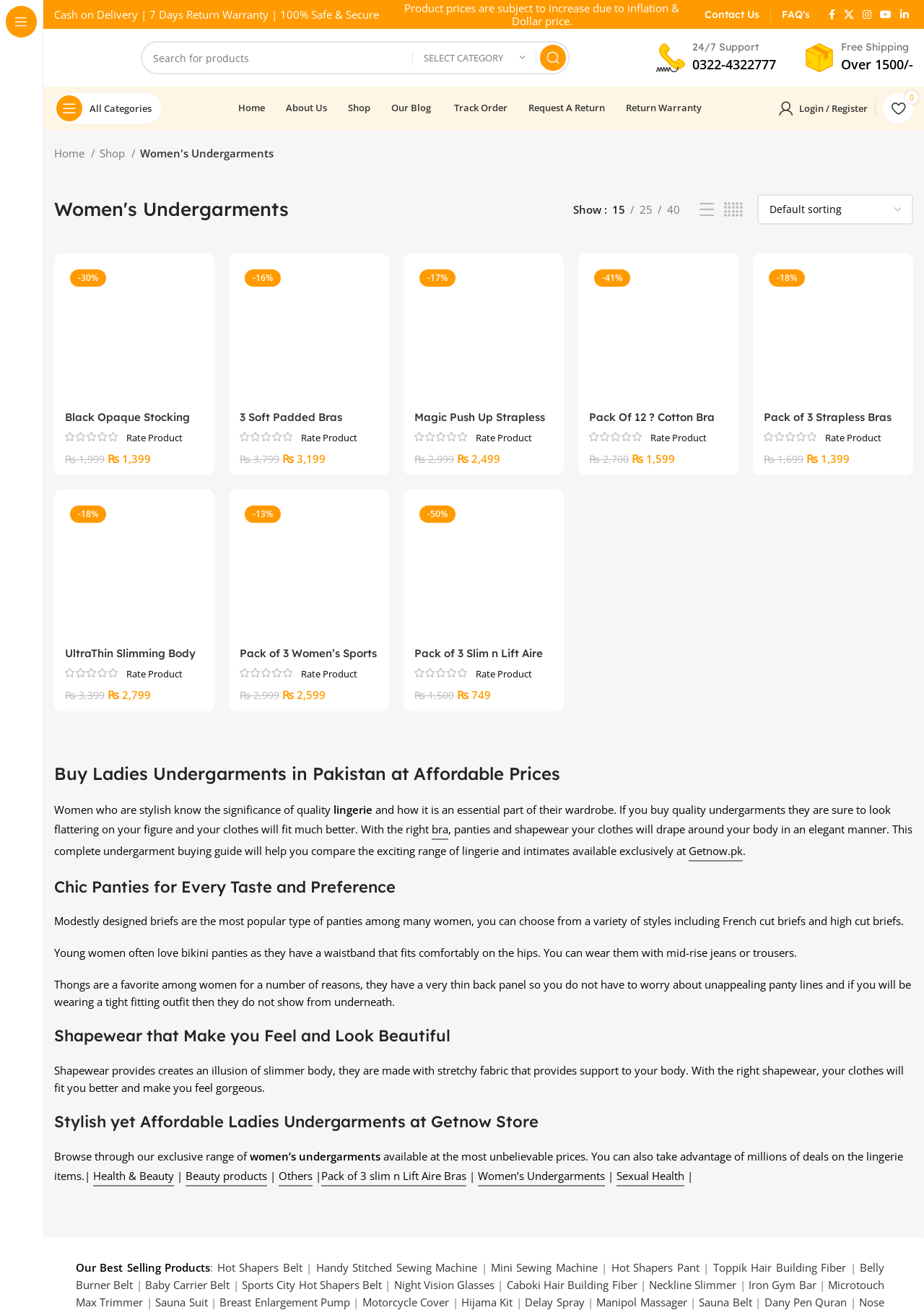Find the bounding box coordinates of the clickable region needed to perform the following instruction: "Contact us". The coordinates should be provided as four float numbers between 0 and 1, i.e., [left, top, right, bottom].

[0.762, 0.006, 0.822, 0.016]